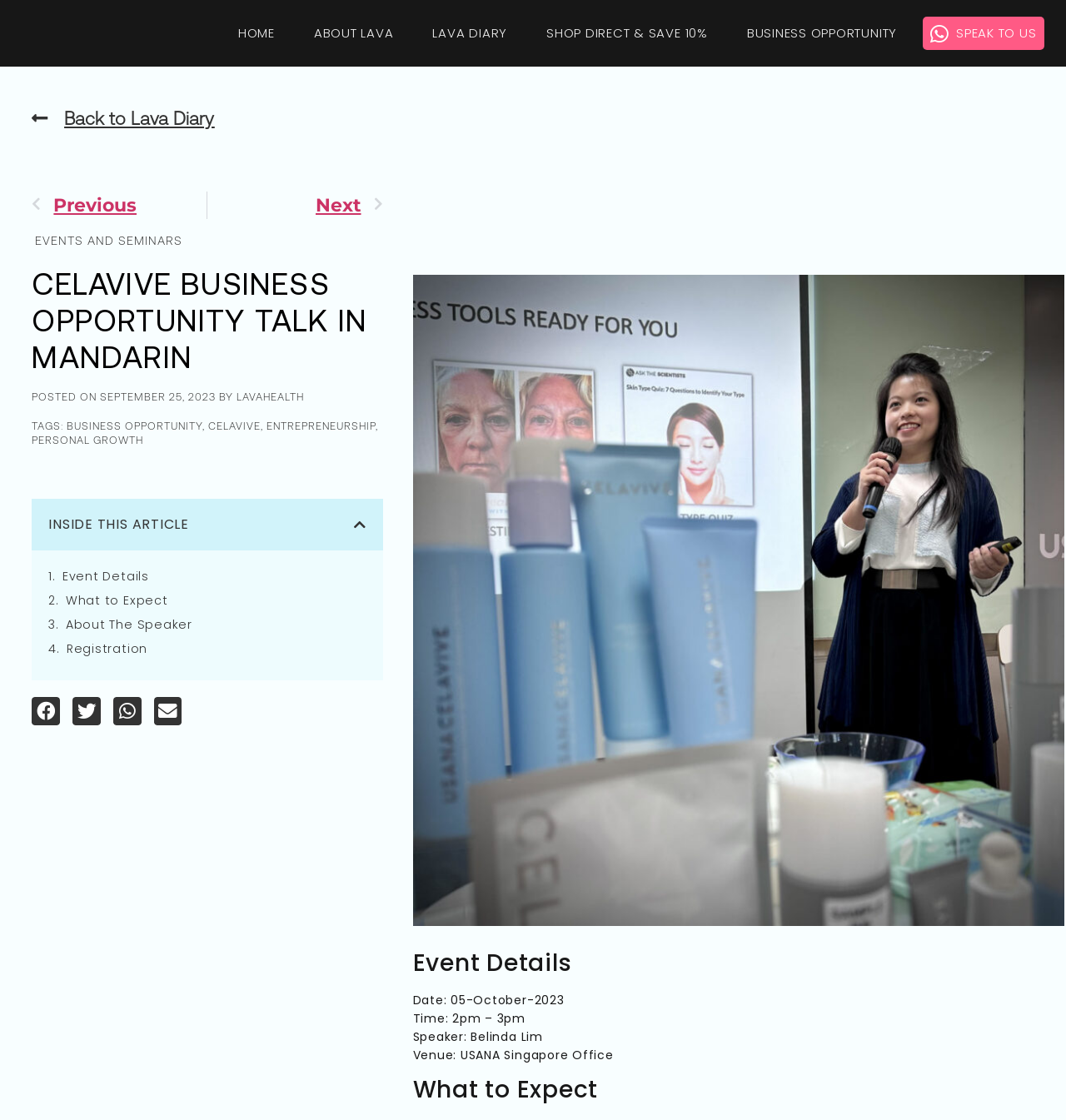Find the main header of the webpage and produce its text content.

CELAVIVE BUSINESS OPPORTUNITY TALK IN MANDARIN